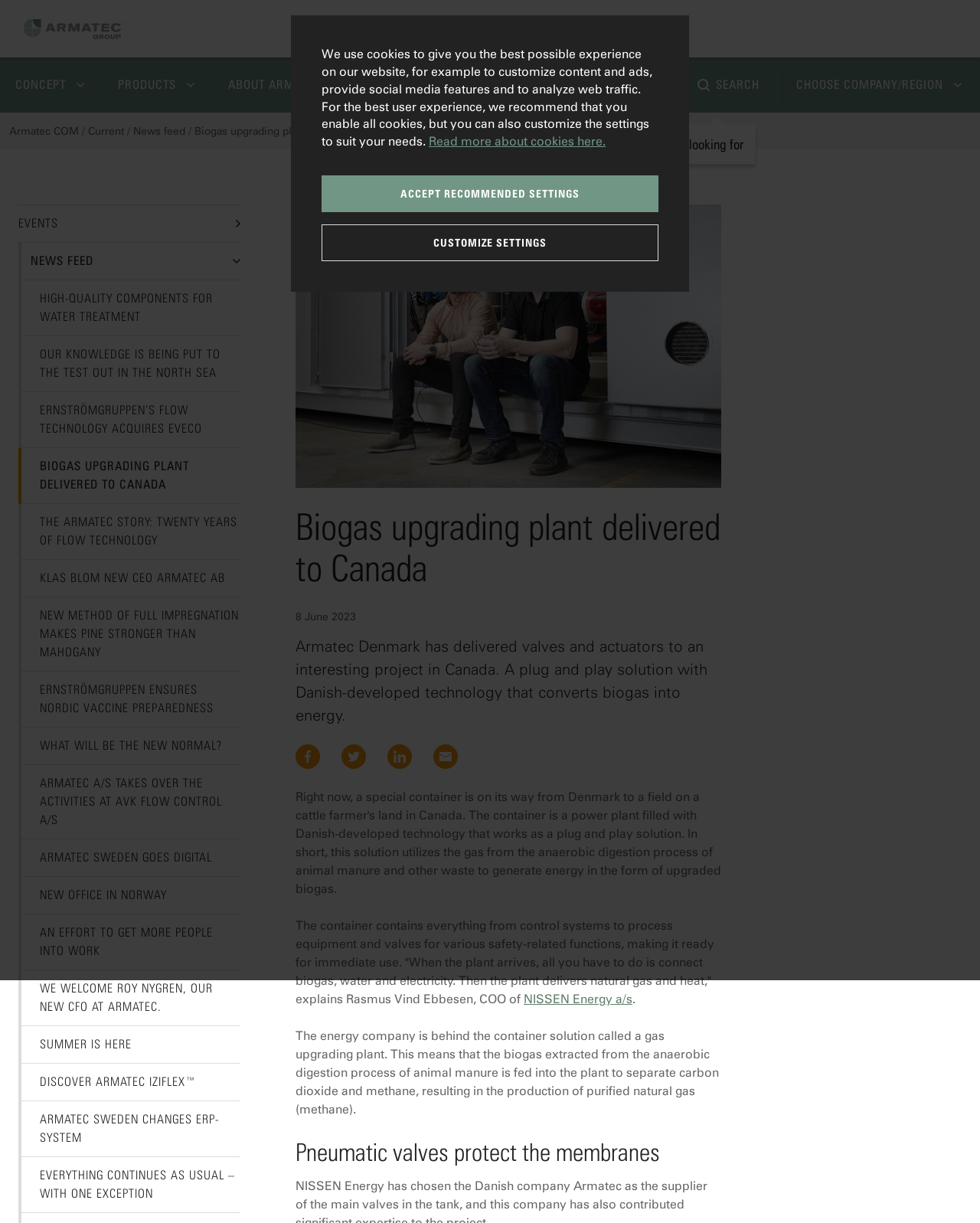Provide the bounding box coordinates of the UI element that matches the description: "About Armatec".

[0.217, 0.047, 0.345, 0.092]